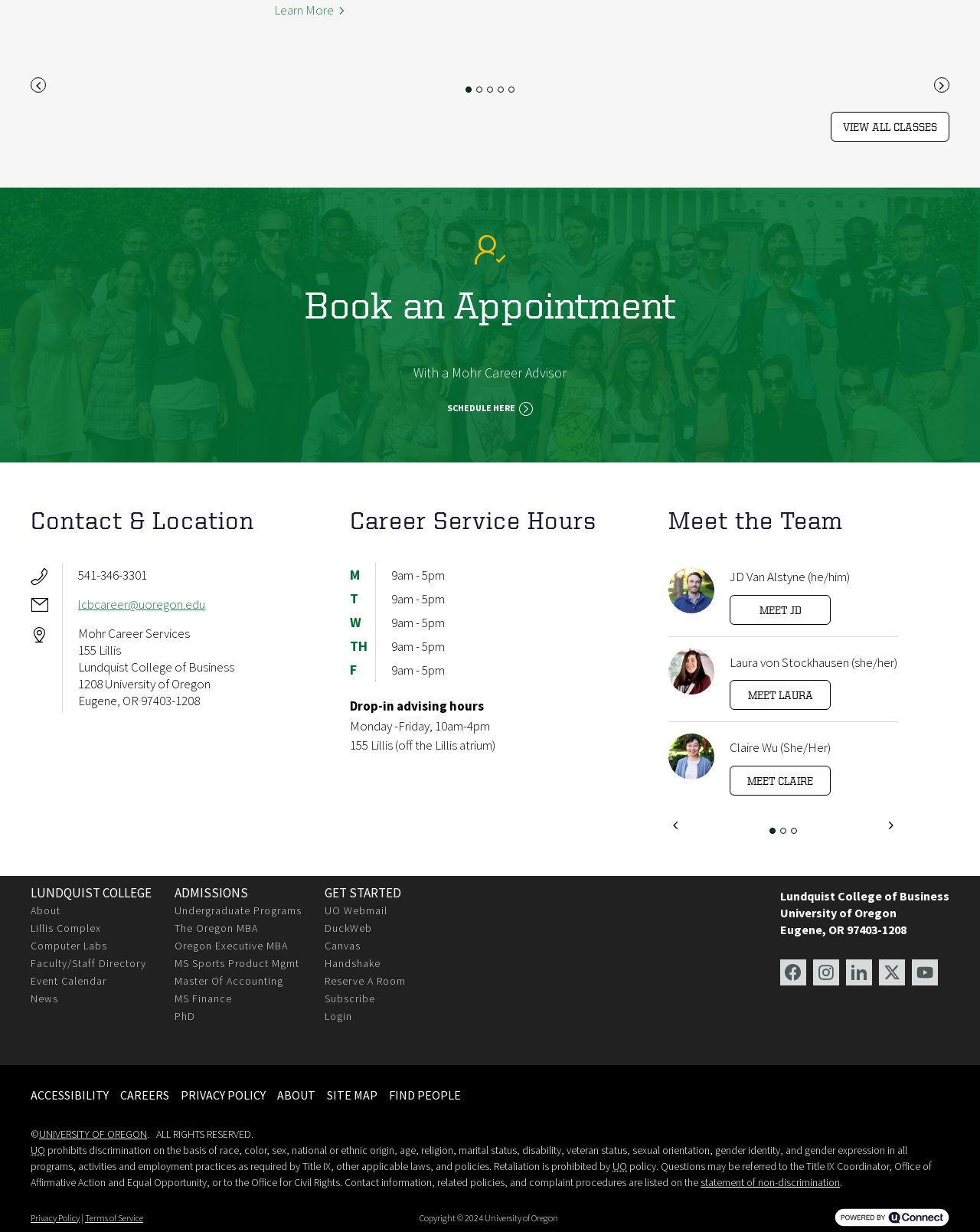Provide a brief response in the form of a single word or phrase:
What is the location of drop-in advising?

155 Lillis